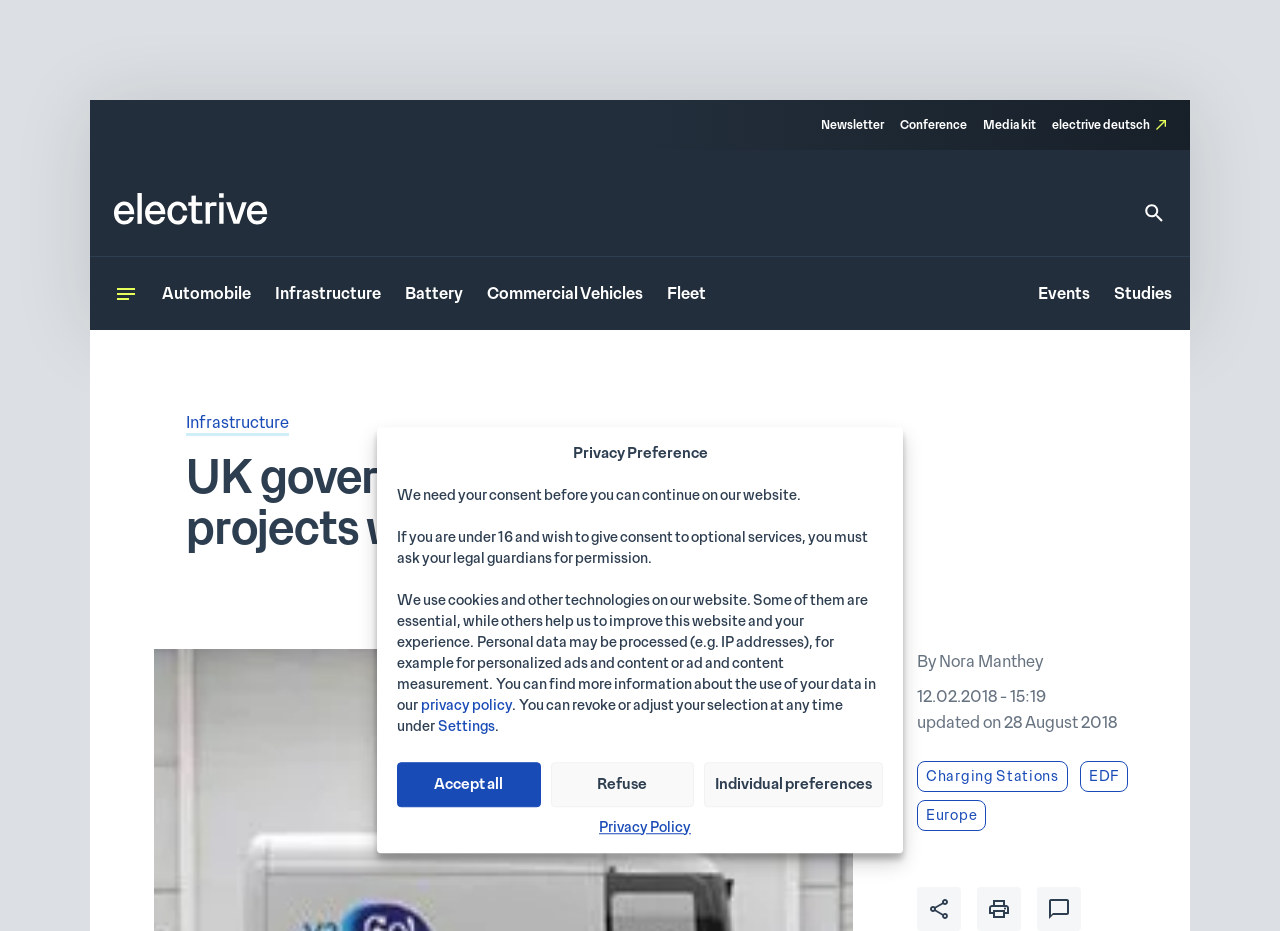Identify the bounding box for the UI element that is described as follows: "Fleet".

[0.521, 0.304, 0.552, 0.33]